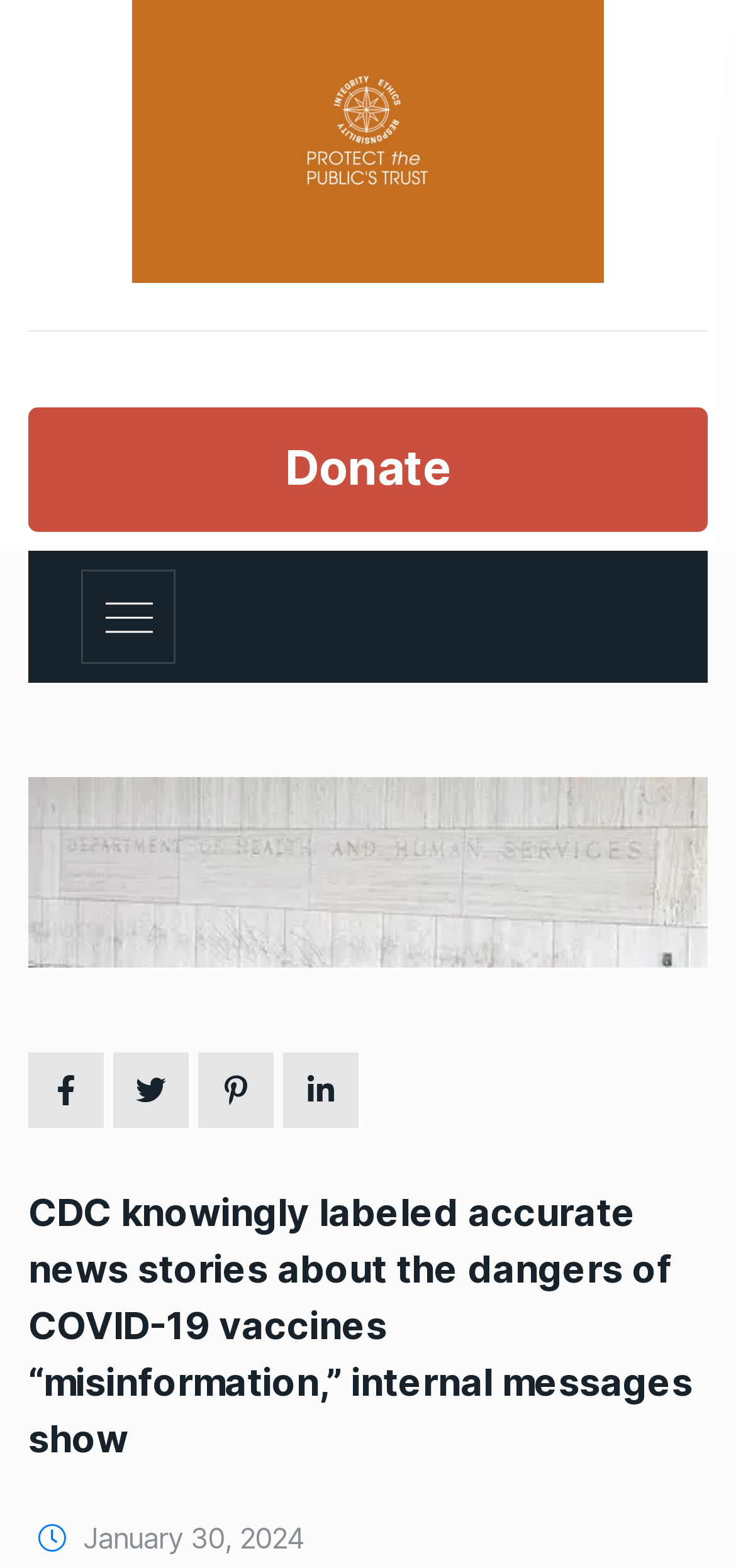How many social media links are there?
Provide a thorough and detailed answer to the question.

There are four social media links at the top of the webpage, represented by the icons '', '', '', and ''.